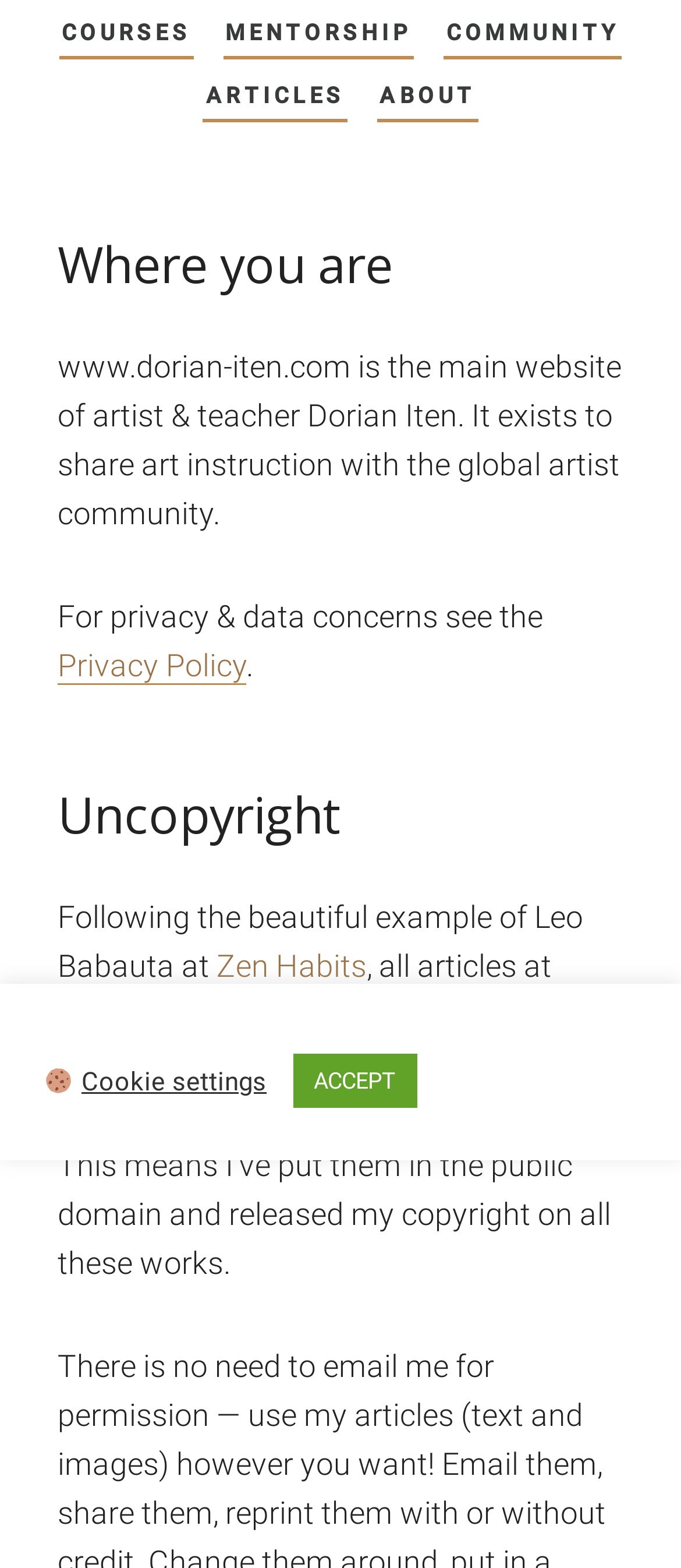Please specify the bounding box coordinates of the area that should be clicked to accomplish the following instruction: "Go to ARTICLES". The coordinates should consist of four float numbers between 0 and 1, i.e., [left, top, right, bottom].

[0.302, 0.052, 0.506, 0.07]